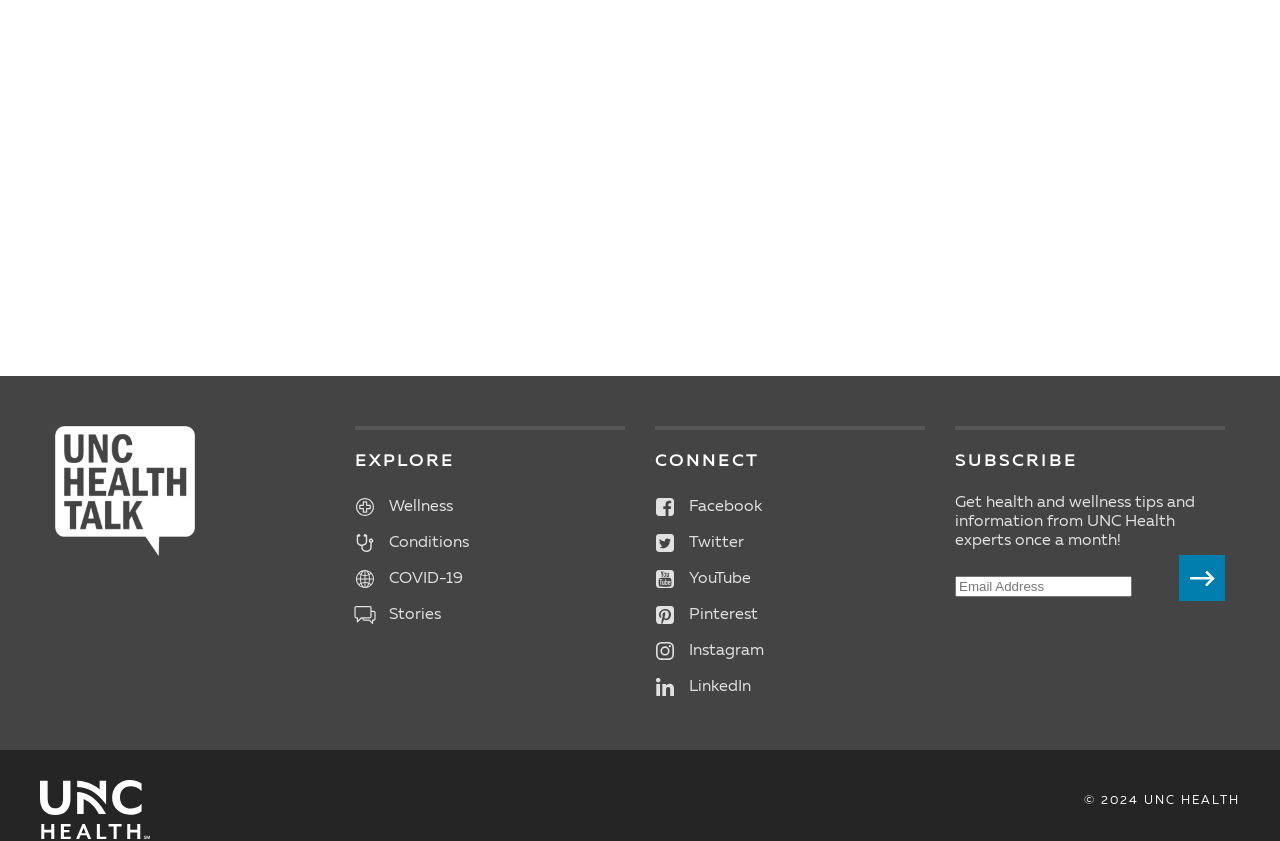Please identify the bounding box coordinates of the element I need to click to follow this instruction: "Visit UNC Health Care".

[0.043, 0.507, 0.152, 0.661]